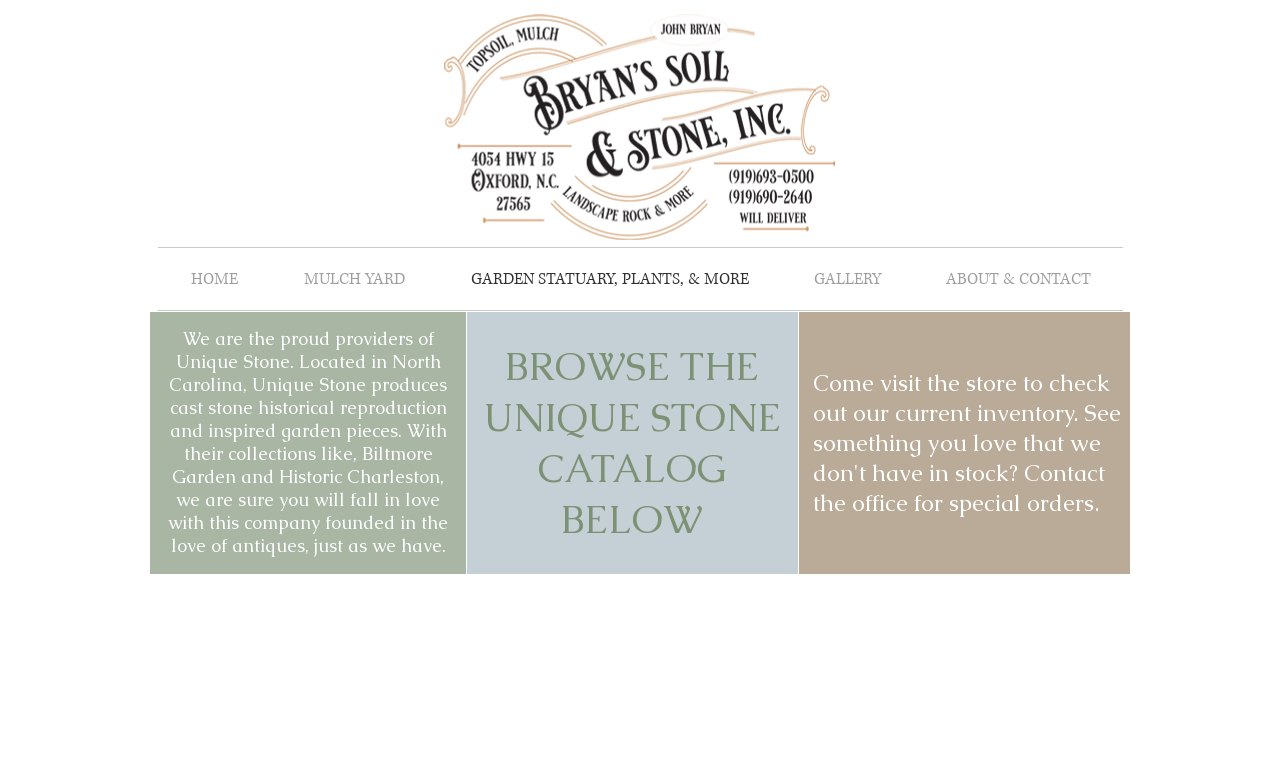Please determine the bounding box coordinates for the UI element described here. Use the format (top-left x, top-left y, bottom-right x, bottom-right y) with values bounded between 0 and 1: MULCH YARD

[0.212, 0.322, 0.342, 0.403]